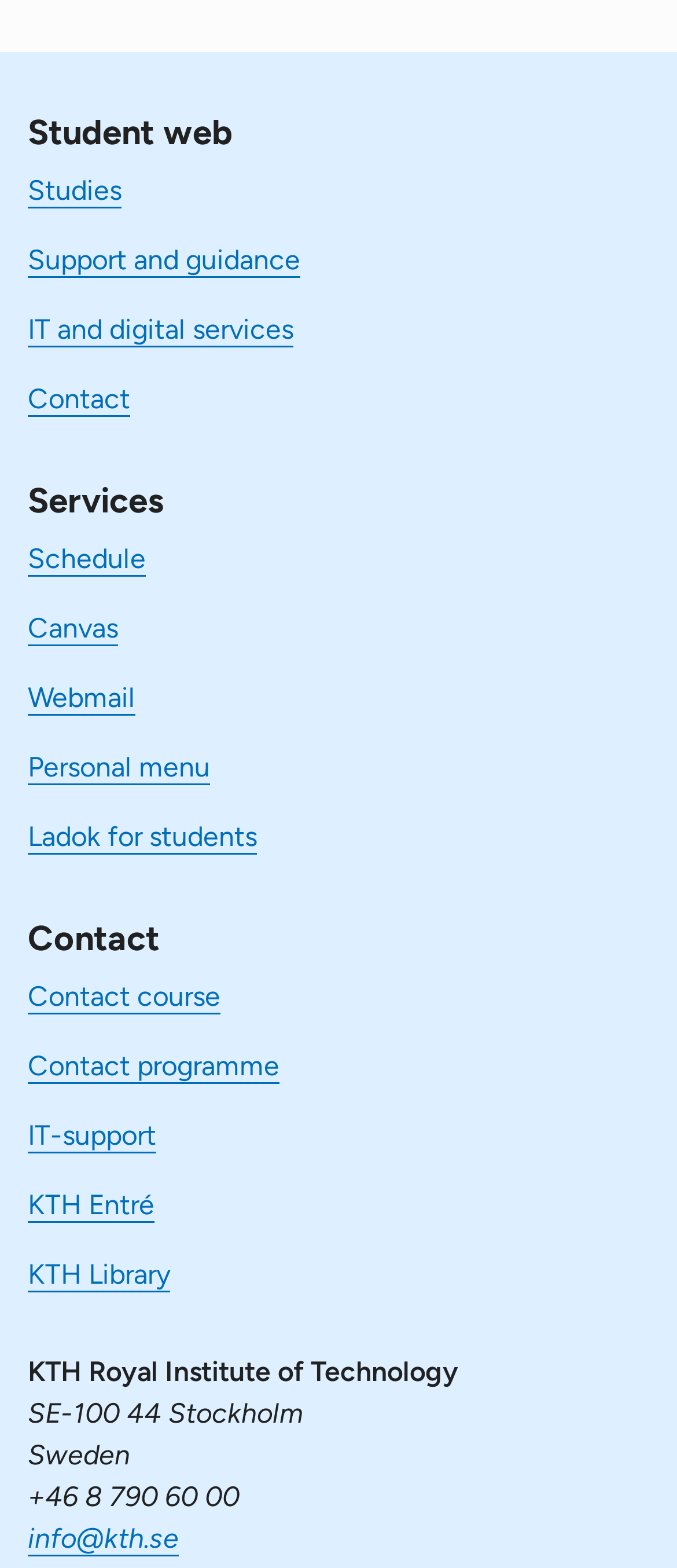Determine the bounding box coordinates of the UI element that matches the following description: "Ladok for students". The coordinates should be four float numbers between 0 and 1 in the format [left, top, right, bottom].

[0.041, 0.523, 0.379, 0.544]